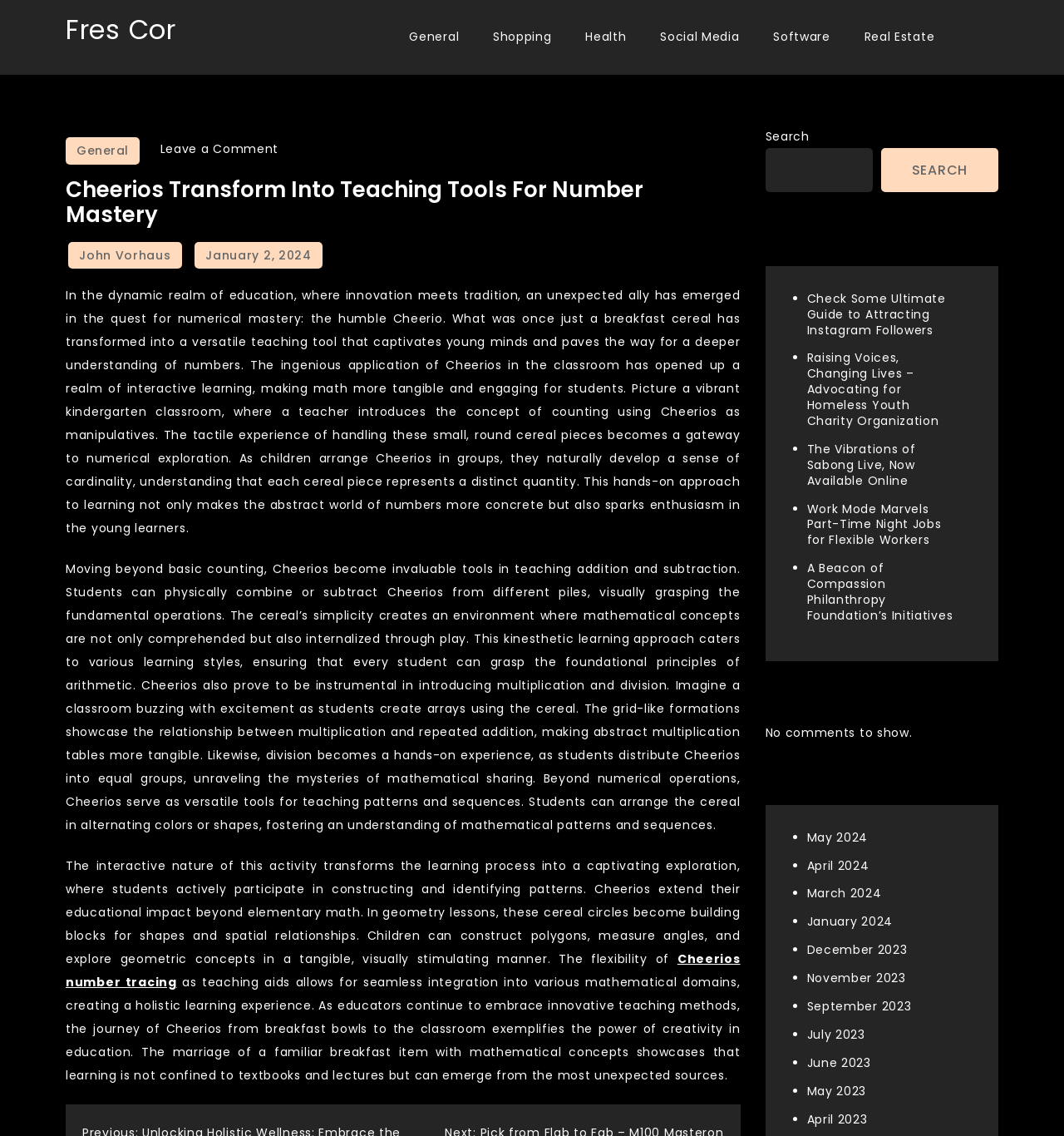What is the author of the article?
Based on the screenshot, provide a one-word or short-phrase response.

John Vorhaus